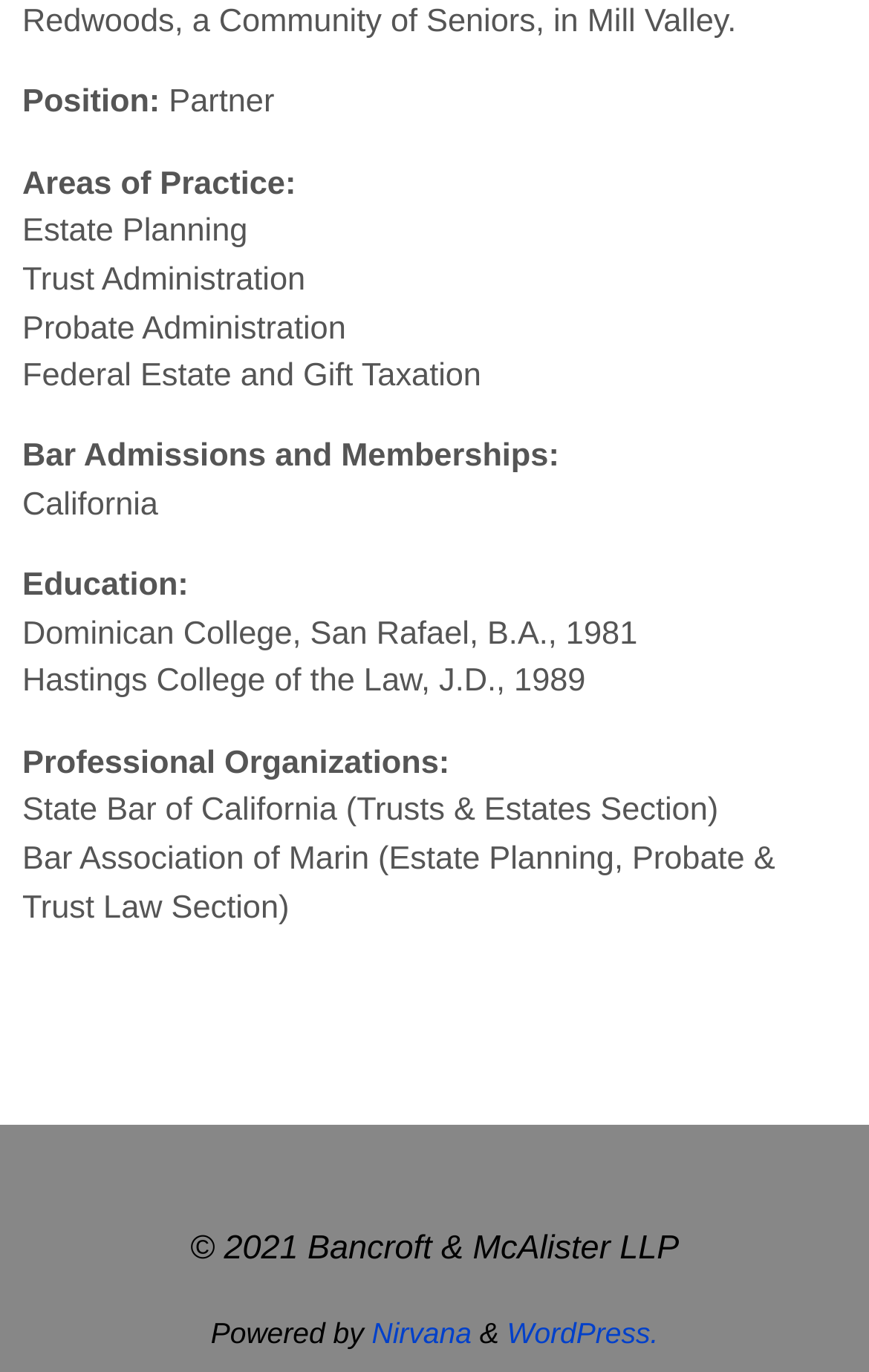Please examine the image and answer the question with a detailed explanation:
What is the person's position?

The answer can be found by looking at the top section of the webpage, where it says 'Position:' followed by 'Partner'. This suggests that the person being described is a partner in a law firm.